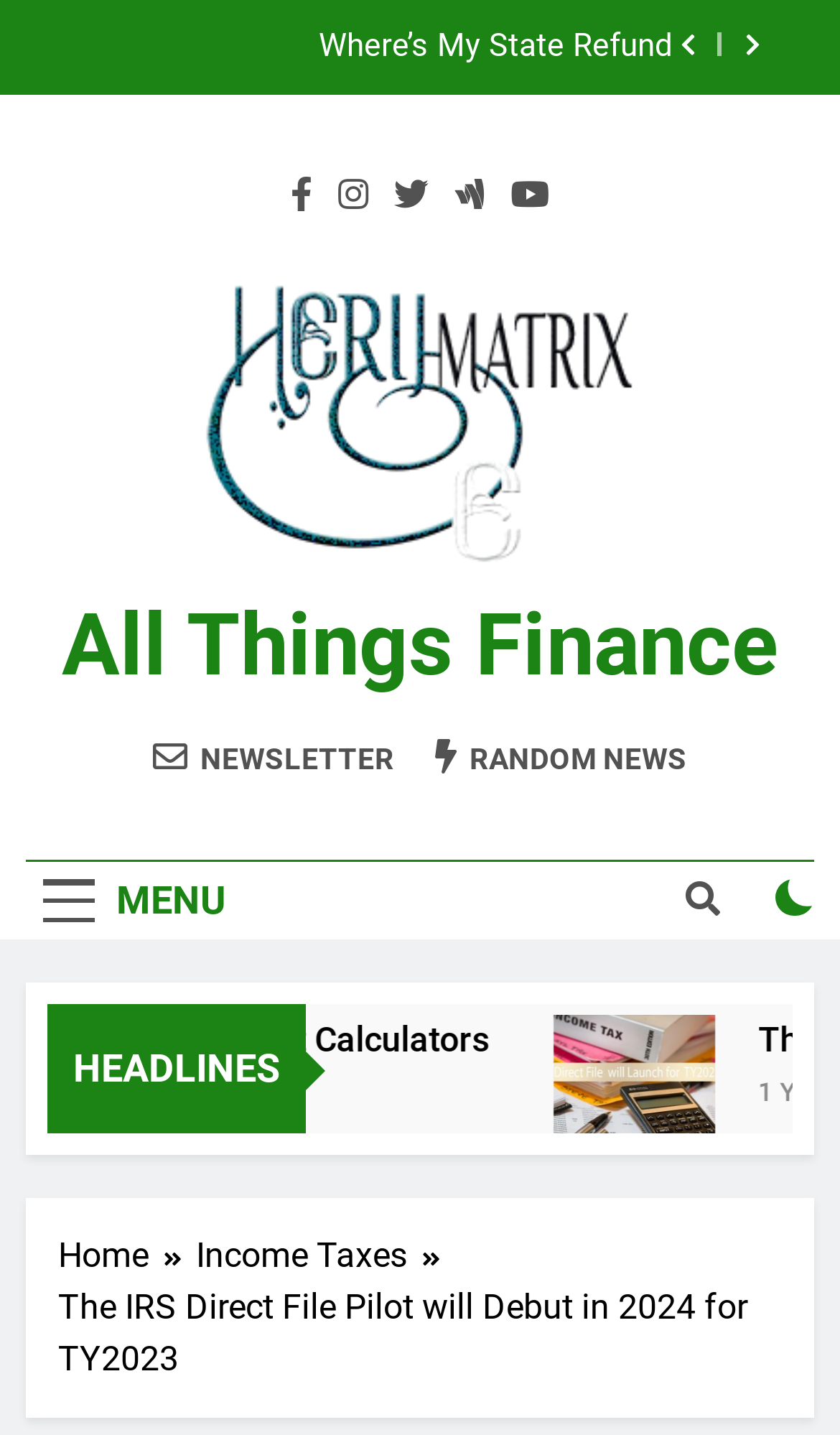Show the bounding box coordinates of the region that should be clicked to follow the instruction: "Click the Herij Matrix logo."

[0.244, 0.185, 0.756, 0.421]